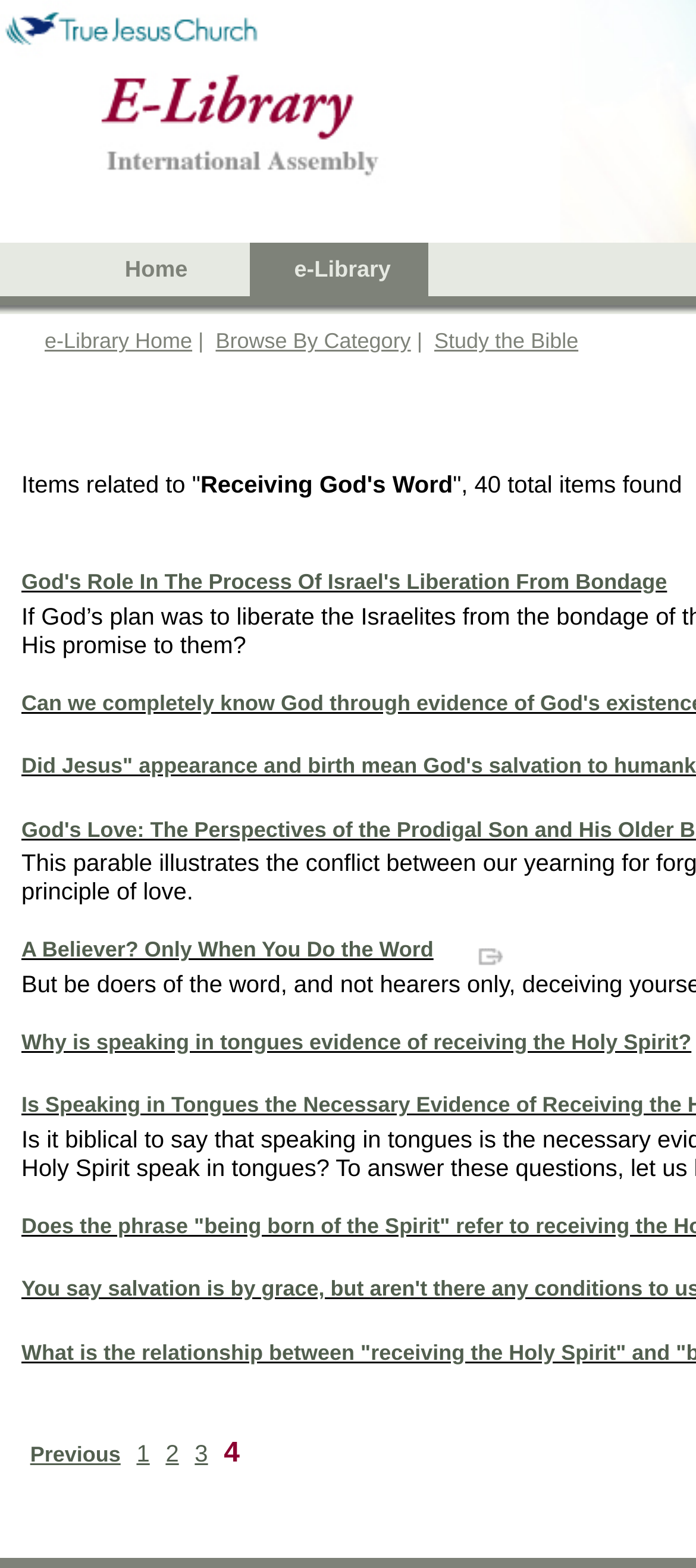Please identify the bounding box coordinates of the region to click in order to complete the given instruction: "Select state". The coordinates should be four float numbers between 0 and 1, i.e., [left, top, right, bottom].

None